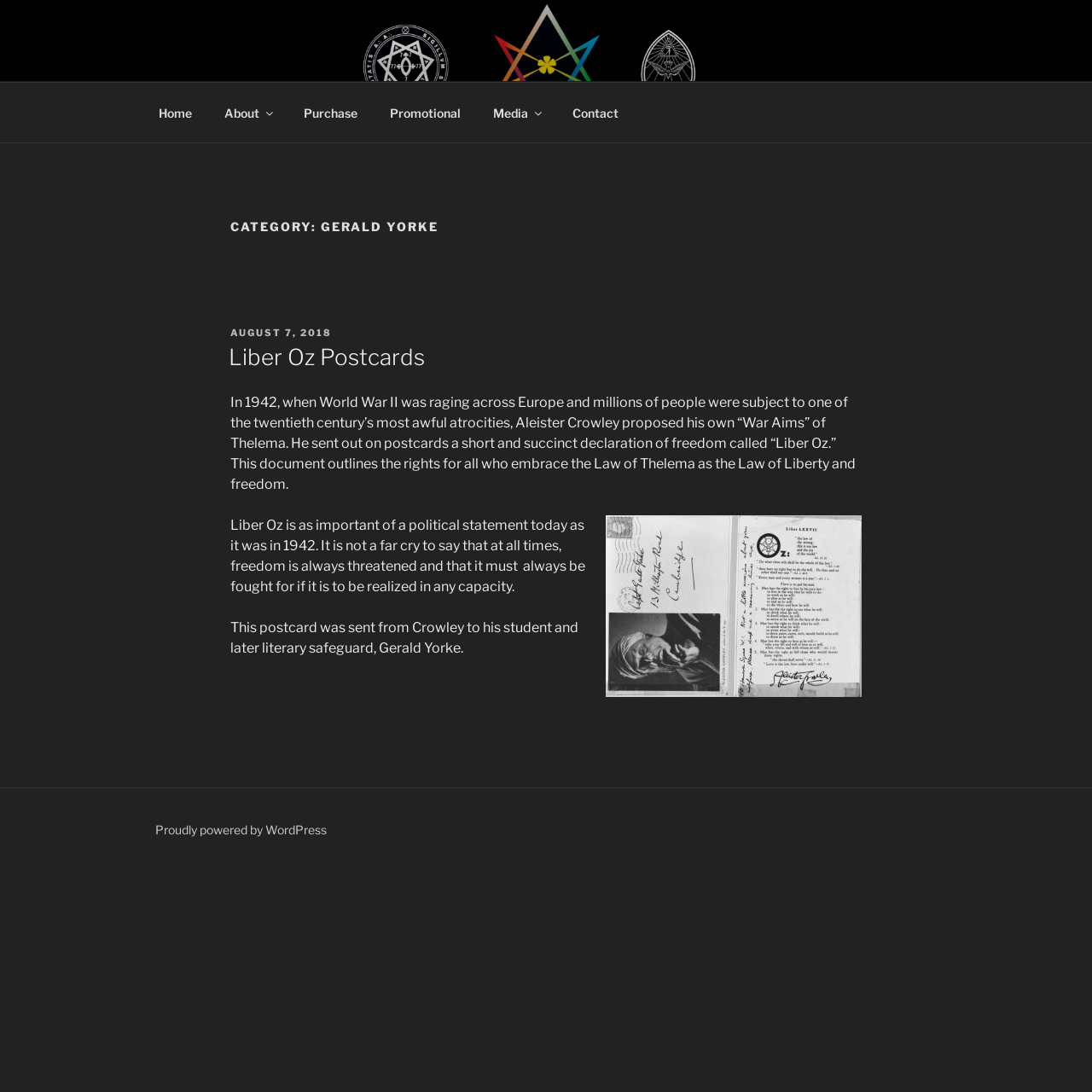Explain the webpage in detail.

The webpage is about Gerald Yorke and his connection to "One Truth and One Spirit". At the top, there is a prominent link "ONE TRUTH AND ONE SPIRIT" that takes center stage. Below it, a top menu navigation bar is situated, containing links to "Home", "About", "Purchase", "Promotional", "Media", and "Contact", all aligned horizontally.

Further down, a heading "CATEGORY: GERALD YORKE" is displayed, followed by a main content section that occupies most of the page. Within this section, an article is presented, which starts with a header that includes the text "POSTED ON" and a link to "AUGUST 7, 2018". Below this, a heading "Liber Oz Postcards" is displayed, accompanied by a link to the same title.

The main content of the article is divided into three paragraphs. The first paragraph discusses Aleister Crowley's "War Aims" of Thelema during World War II and his declaration of freedom called "Liber Oz". The second paragraph emphasizes the importance of "Liber Oz" as a political statement, highlighting the need to fight for freedom. The third paragraph reveals that the postcard was sent from Crowley to his student, Gerald Yorke.

At the bottom of the page, a content information section is situated, containing a link to "Proudly powered by WordPress".